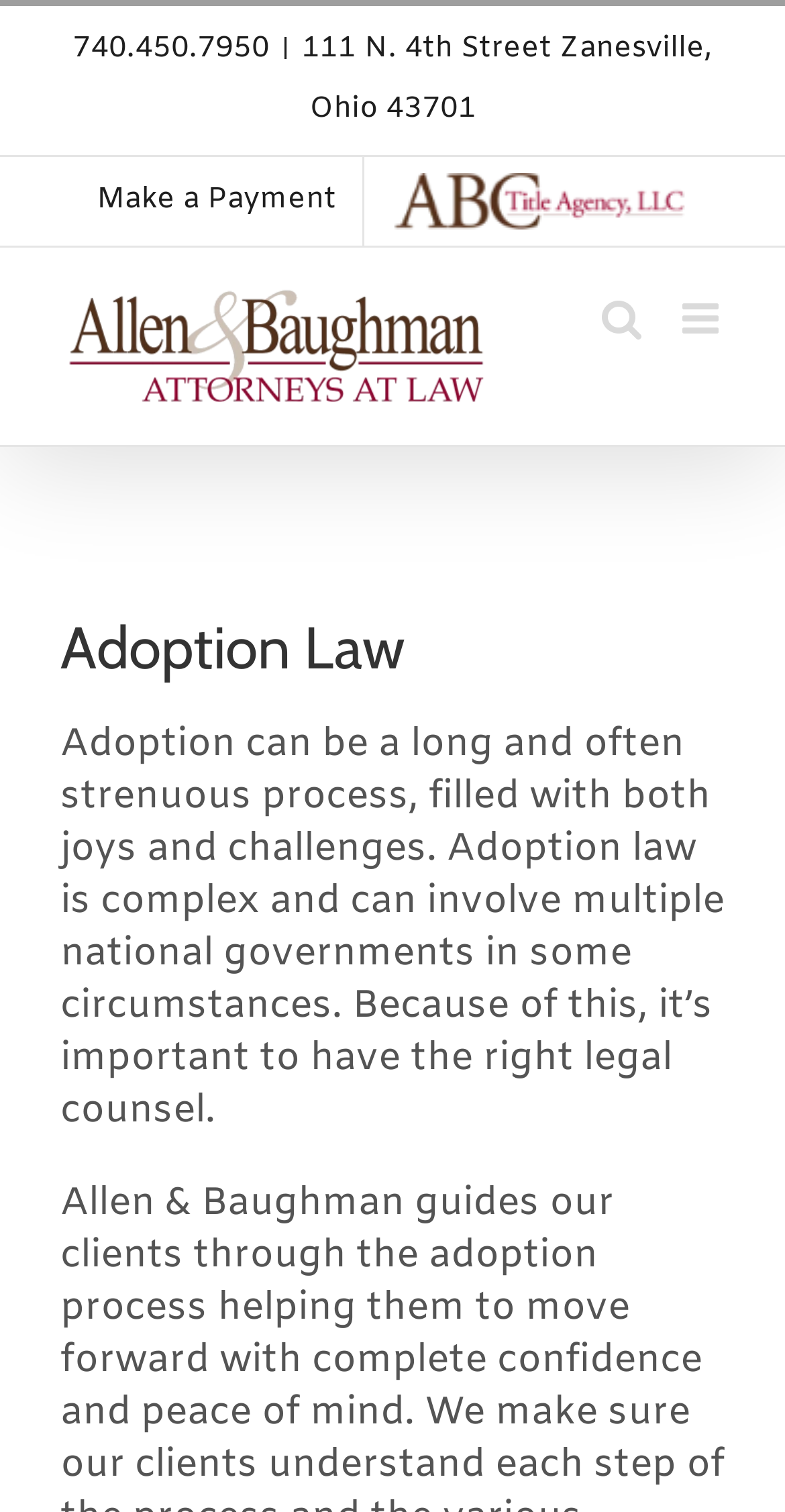Craft a detailed narrative of the webpage's structure and content.

The webpage is about Adoption Law, specifically the law firm Allen & Baughman Attorneys at Law. At the top left, there is a logo of the law firm, accompanied by a link to the logo. Below the logo, there are two links: one for a phone number and another for an address. 

To the right of the logo, there is a navigation menu labeled "Secondary Menu" with two links: "Make a Payment" and an empty link. 

Further down, there is a heading that reads "Adoption Law" in a prominent font. Below the heading, there is a paragraph of text that describes the complexities of adoption law and the importance of having the right legal counsel. 

At the top right, there are two links: "Toggle mobile menu" and "Toggle mobile search". These links are likely used to control the mobile version of the website.